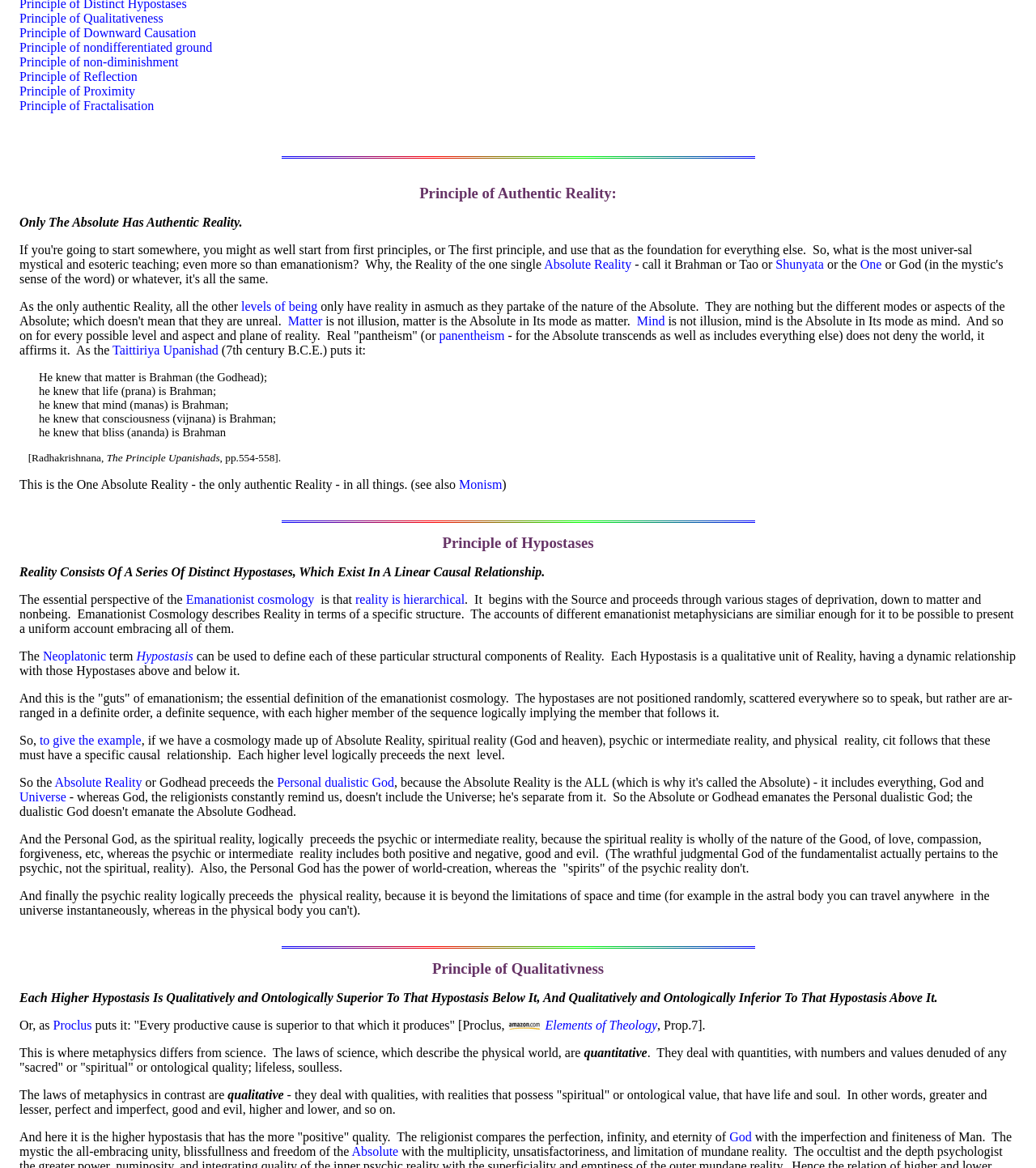Extract the bounding box coordinates for the described element: "Proudly powered by WordPress". The coordinates should be represented as four float numbers between 0 and 1: [left, top, right, bottom].

None